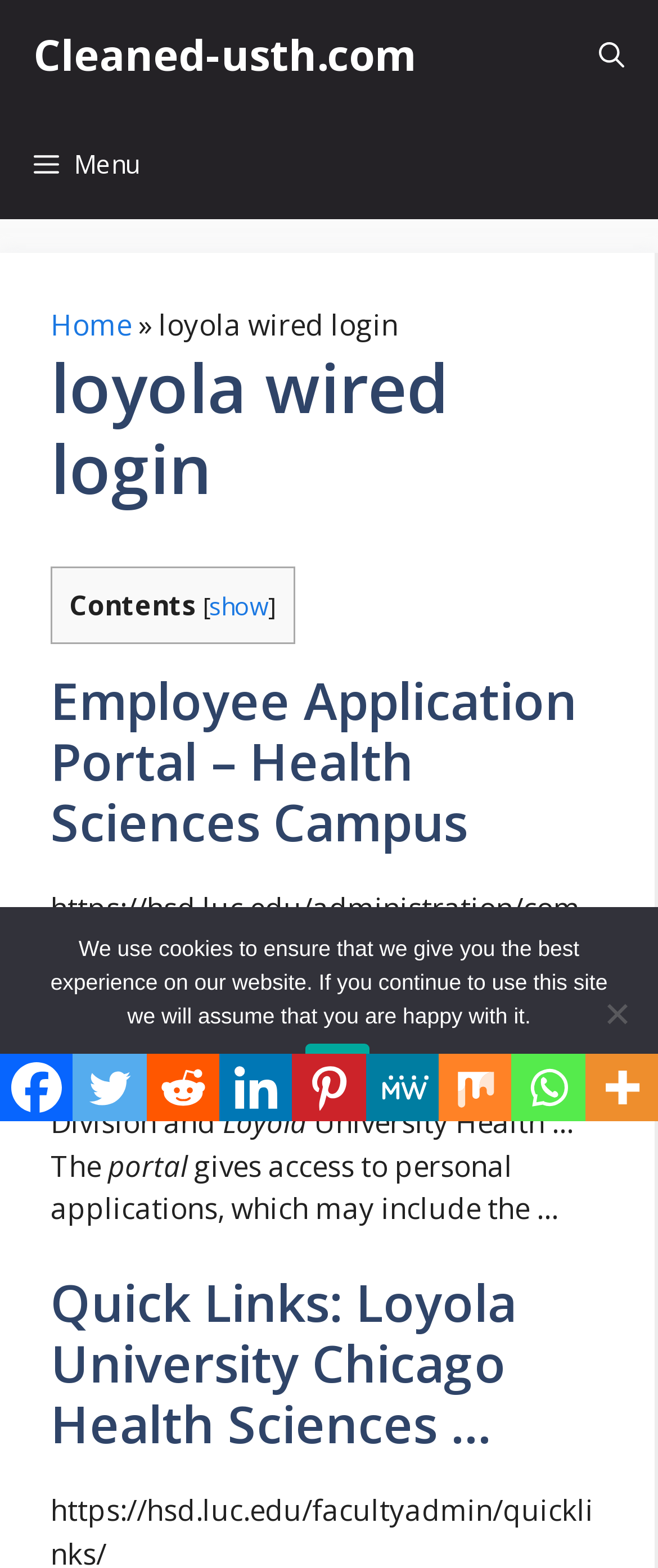Please provide a one-word or phrase answer to the question: 
What social media platforms are linked on the webpage?

Facebook, Twitter, Reddit, etc.